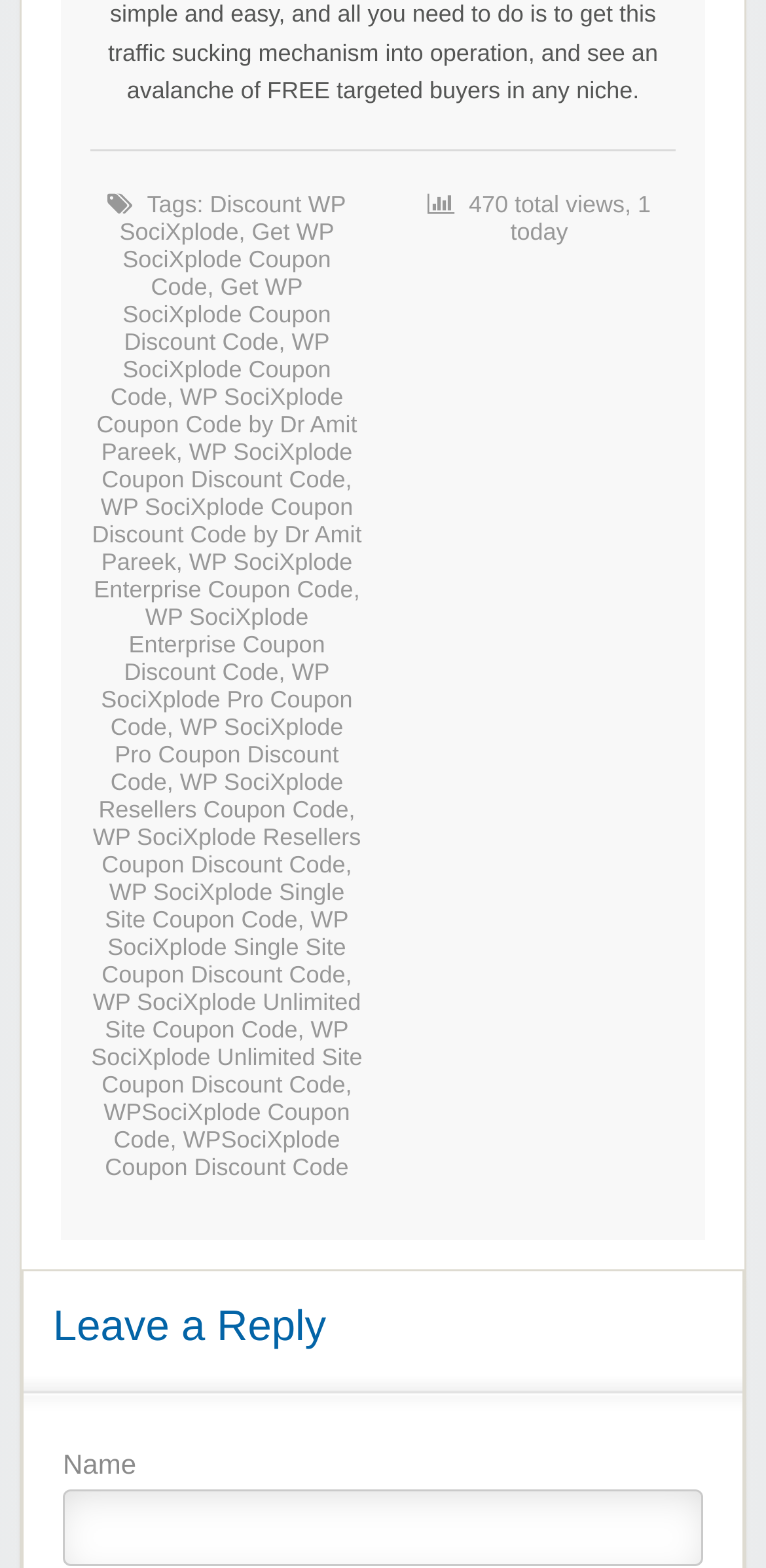Identify the bounding box coordinates of the clickable region to carry out the given instruction: "Click on the 'Leave a Reply' heading".

[0.069, 0.829, 0.931, 0.862]